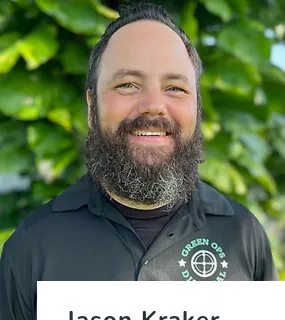Based on what you see in the screenshot, provide a thorough answer to this question: What is Jason Kraker's background?

According to the caption, Jason Kraker's background is as an Air Force Special Operations veteran, which has likely influenced his approach to his company and its values.